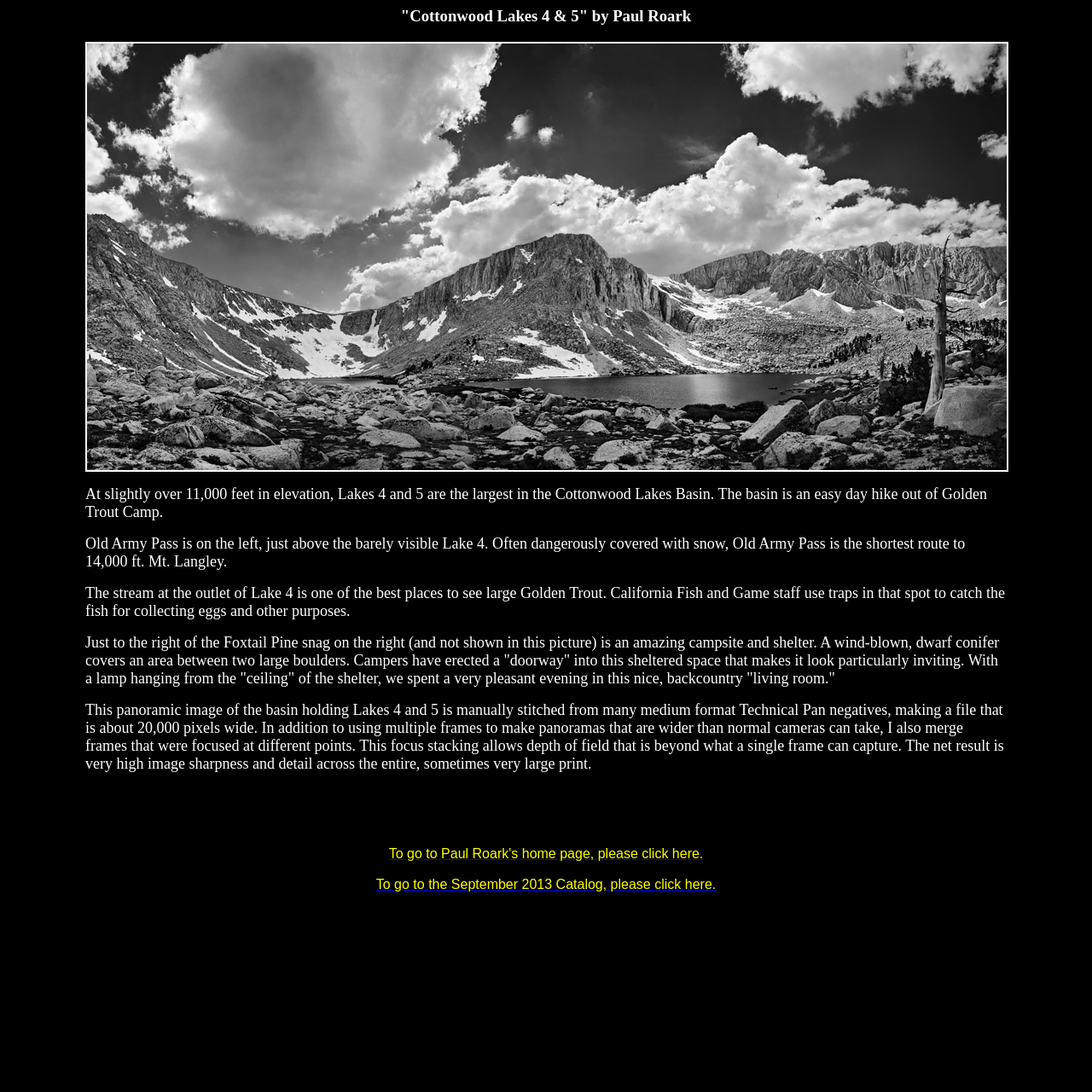What is Old Army Pass?
Utilize the information in the image to give a detailed answer to the question.

I found this answer by reading the StaticText element that says 'Old Army Pass is on the left, just above the barely visible Lake 4. Often dangerously covered with snow, Old Army Pass is the shortest route to 14,000 ft. Mt. Langley.'